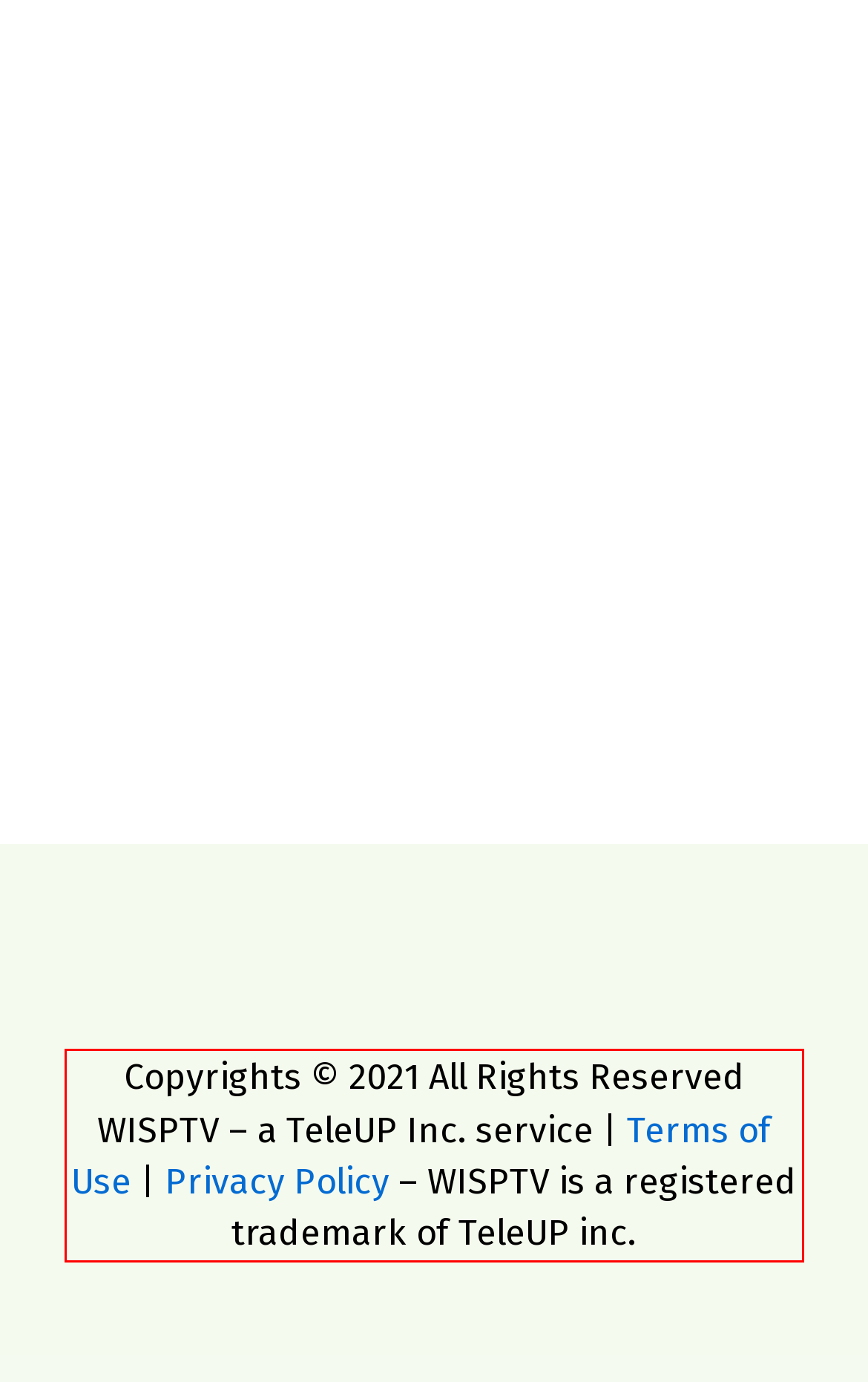Please extract the text content within the red bounding box on the webpage screenshot using OCR.

Copyrights © 2021 All Rights Reserved WISPTV – a TeleUP Inc. service | Terms of Use | Privacy Policy – WISPTV is a registered trademark of TeleUP inc.